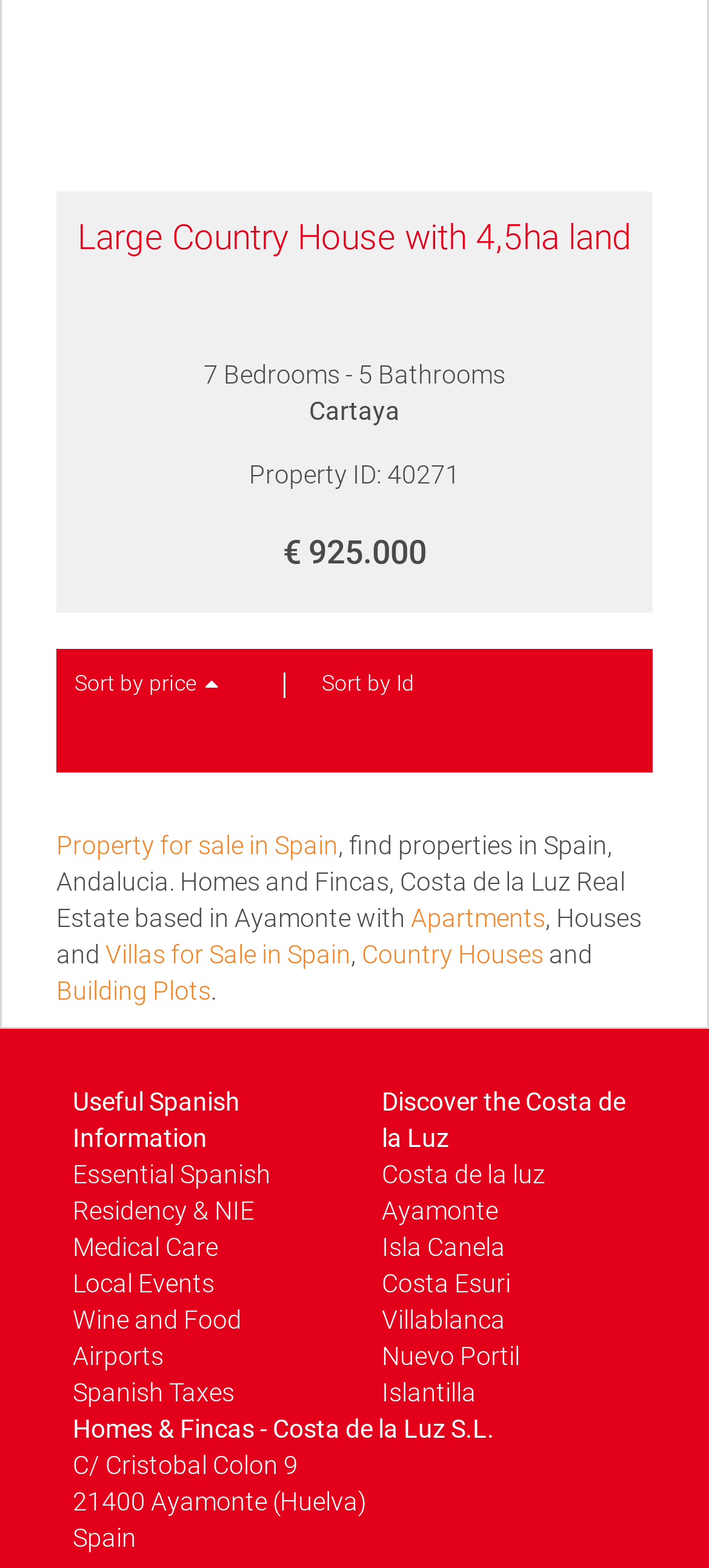Find the bounding box coordinates of the element you need to click on to perform this action: 'Visit the about page'. The coordinates should be represented by four float values between 0 and 1, in the format [left, top, right, bottom].

None